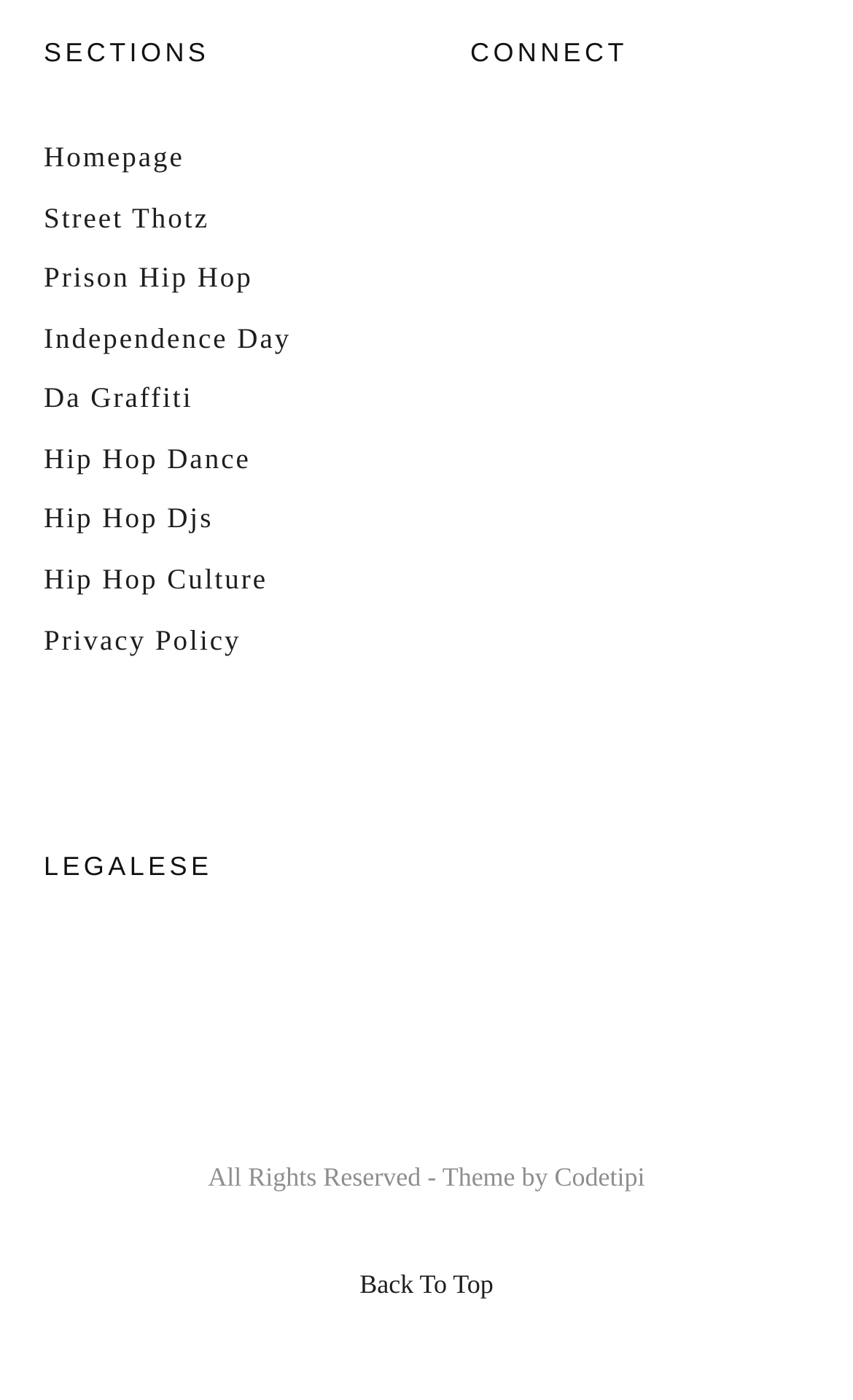Using the format (top-left x, top-left y, bottom-right x, bottom-right y), and given the element description, identify the bounding box coordinates within the screenshot: Homepage

[0.051, 0.1, 0.216, 0.123]